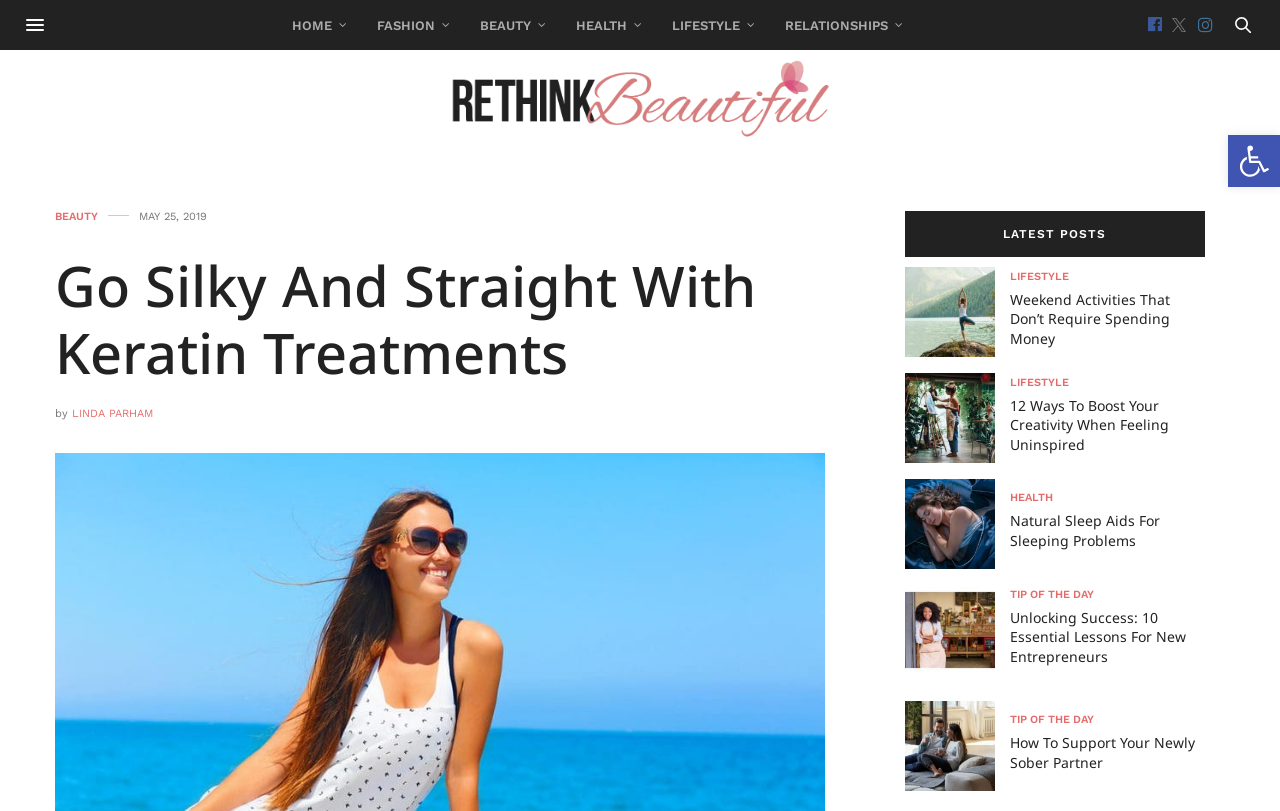Identify the bounding box coordinates for the element that needs to be clicked to fulfill this instruction: "Open the toolbar Accessibility Tools". Provide the coordinates in the format of four float numbers between 0 and 1: [left, top, right, bottom].

[0.959, 0.166, 1.0, 0.231]